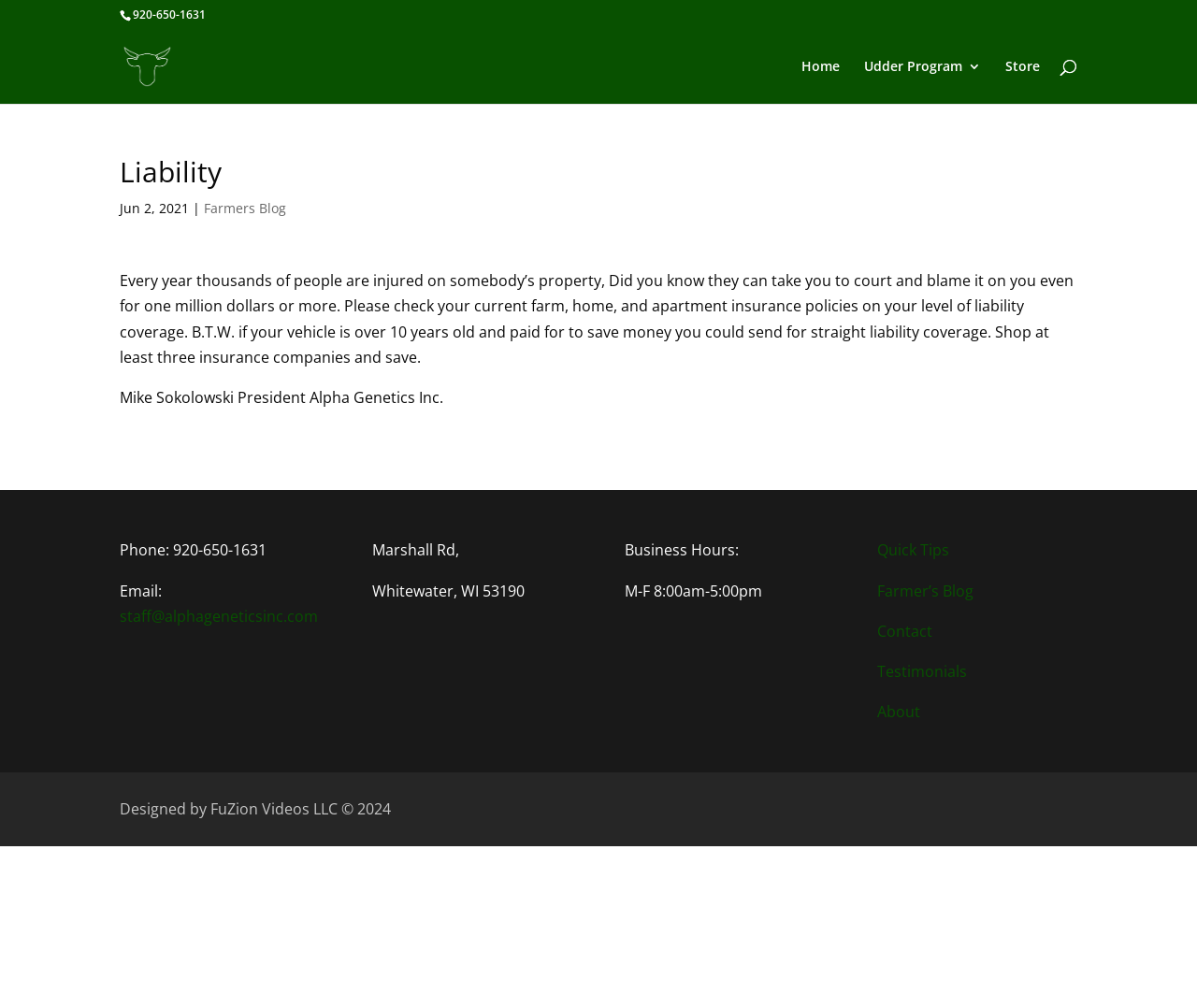Explain the webpage's layout and main content in detail.

The webpage is about liability and is related to Alpha Genetics. At the top left, there is a phone number "920-650-1631" and a link to "Alpha Genetics" with an accompanying image. Below this, there is a navigation menu with links to "Home", "Udder Program 3", "Store", and a search bar.

The main content of the page is an article about liability, with a heading "Liability" at the top. Below this, there is a date "Jun 2, 2021" followed by a link to "Farmers Blog". The main text of the article discusses the importance of liability coverage, citing the risk of being taken to court for injuries on one's property. It also provides some advice on checking insurance policies and shopping around for quotes.

At the bottom of the page, there is a section with contact information, including phone number, email, and physical address. There are also links to "Quick Tips", "Farmer’s Blog", "Contact", "Testimonials", and "About". Finally, at the very bottom, there is a copyright notice "© 2024" and a credit to the designer "FuZion Videos LLC".